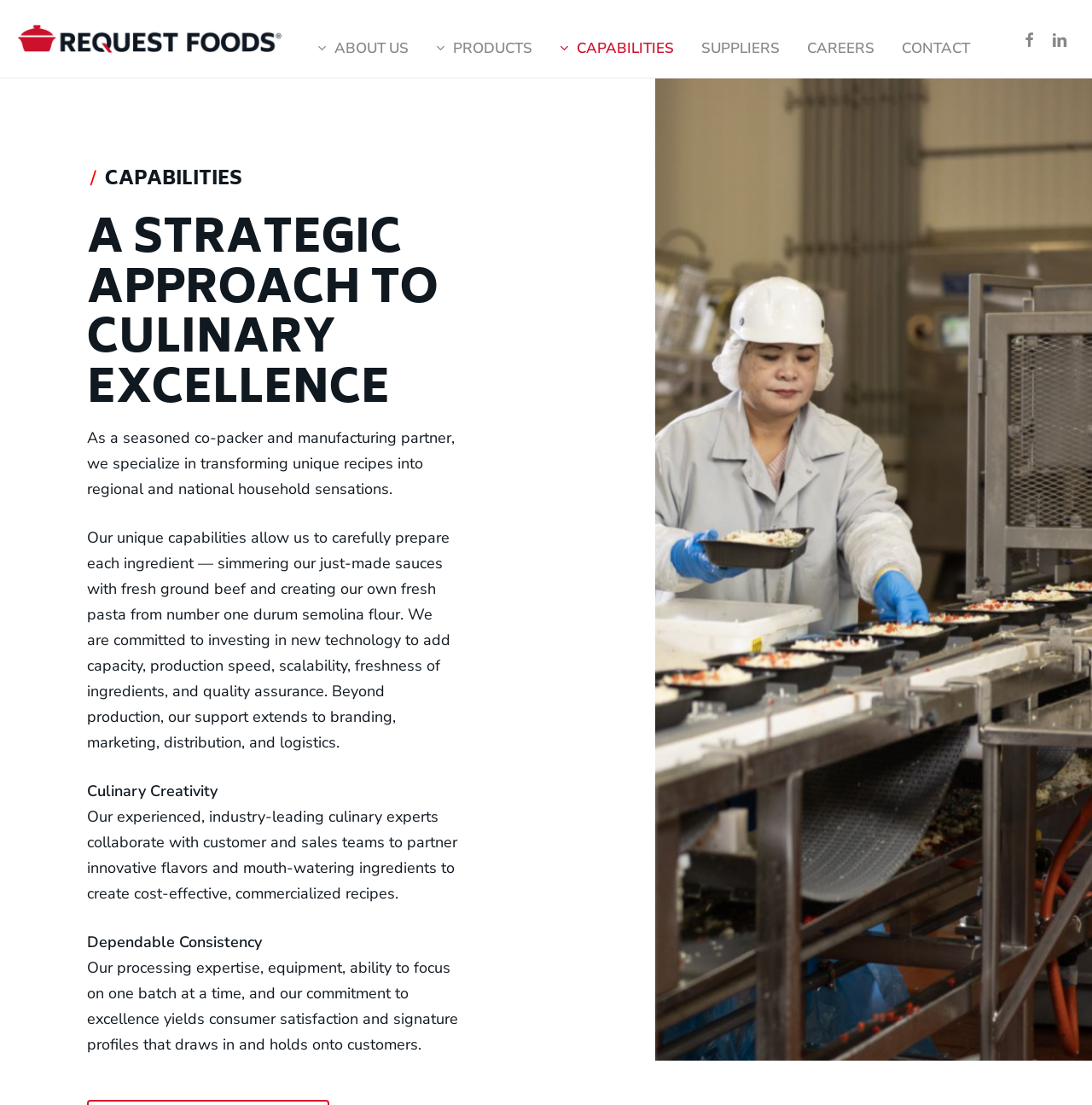Generate a thorough caption that explains the contents of the webpage.

The webpage is about the capabilities of Request Foods, a food manufacturing company. At the top left, there is a link to the company's homepage, accompanied by a small image of the company's logo. 

Below the logo, there is a navigation menu with links to various sections of the website, including "About Us", "Products", "Capabilities", "Suppliers", "Careers", and "Contact". These links are arranged horizontally across the top of the page. 

To the right of the navigation menu, there are two social media links, one to Facebook and one to LinkedIn. 

The main content of the page is divided into sections, each with a heading. The first heading reads "/ CAPABILITIES", and the second heading reads "A STRATEGIC APPROACH TO CULINARY EXCELLENCE". 

Below the headings, there are three paragraphs of text that describe the company's capabilities in food manufacturing. The text explains that the company specializes in transforming unique recipes into regional and national household sensations, and that they have invested in new technology to add capacity, production speed, scalability, freshness of ingredients, and quality assurance. 

The next section has a heading "Culinary Creativity", and the text below describes how the company's culinary experts collaborate with customers to create innovative flavors and recipes. 

The following section has a heading "Dependable Consistency", and the text explains how the company's processing expertise and commitment to excellence yield consumer satisfaction and signature profiles. 

At the top right corner of the page, there is a button labeled "Menu".